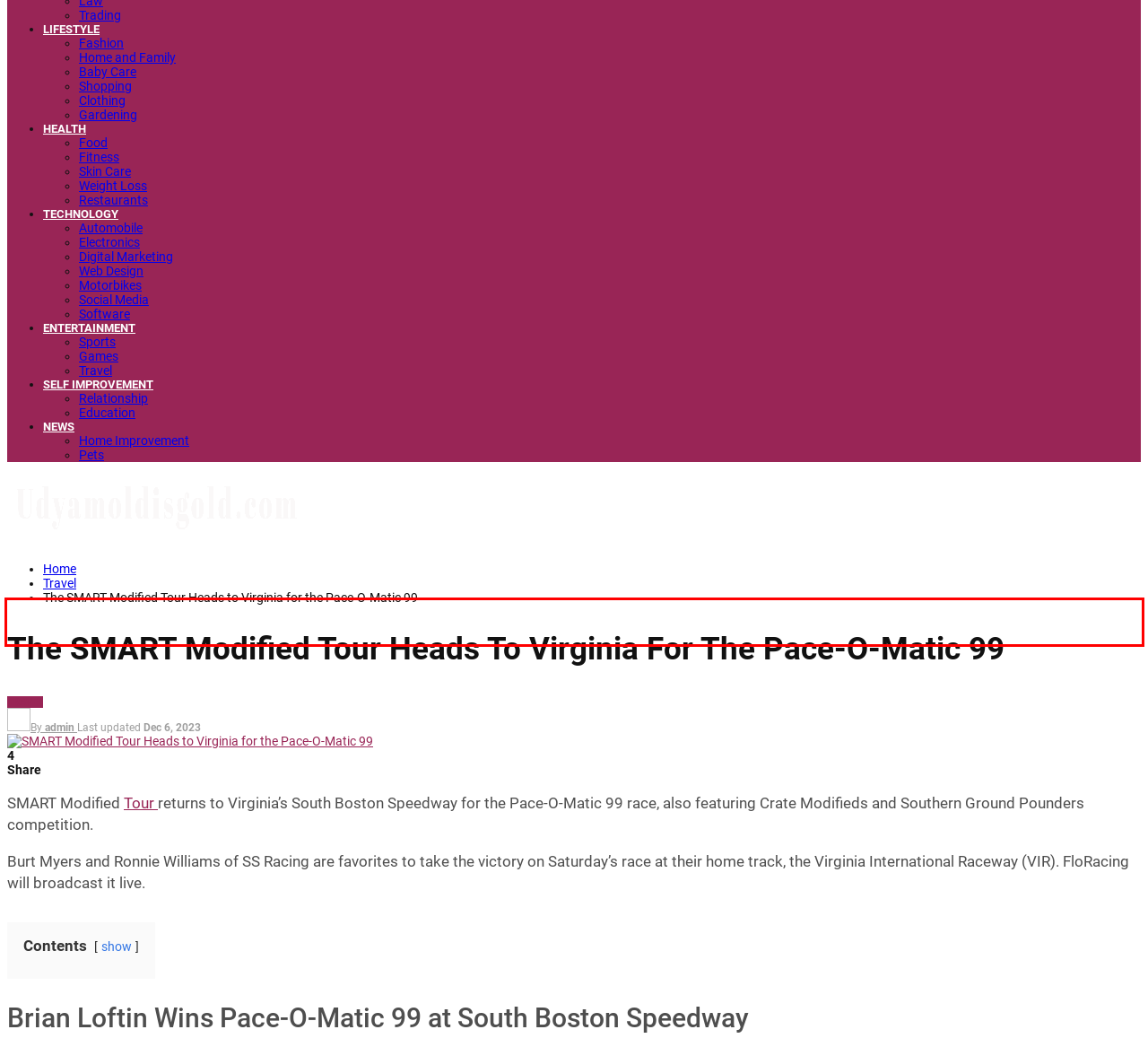Given a screenshot of a webpage with a red bounding box, extract the text content from the UI element inside the red bounding box.

SMART Modified Tour returns to Virginia’s South Boston Speedway for the Pace-O-Matic 99 race, also featuring Crate Modifieds and Southern Ground Pounders competition.